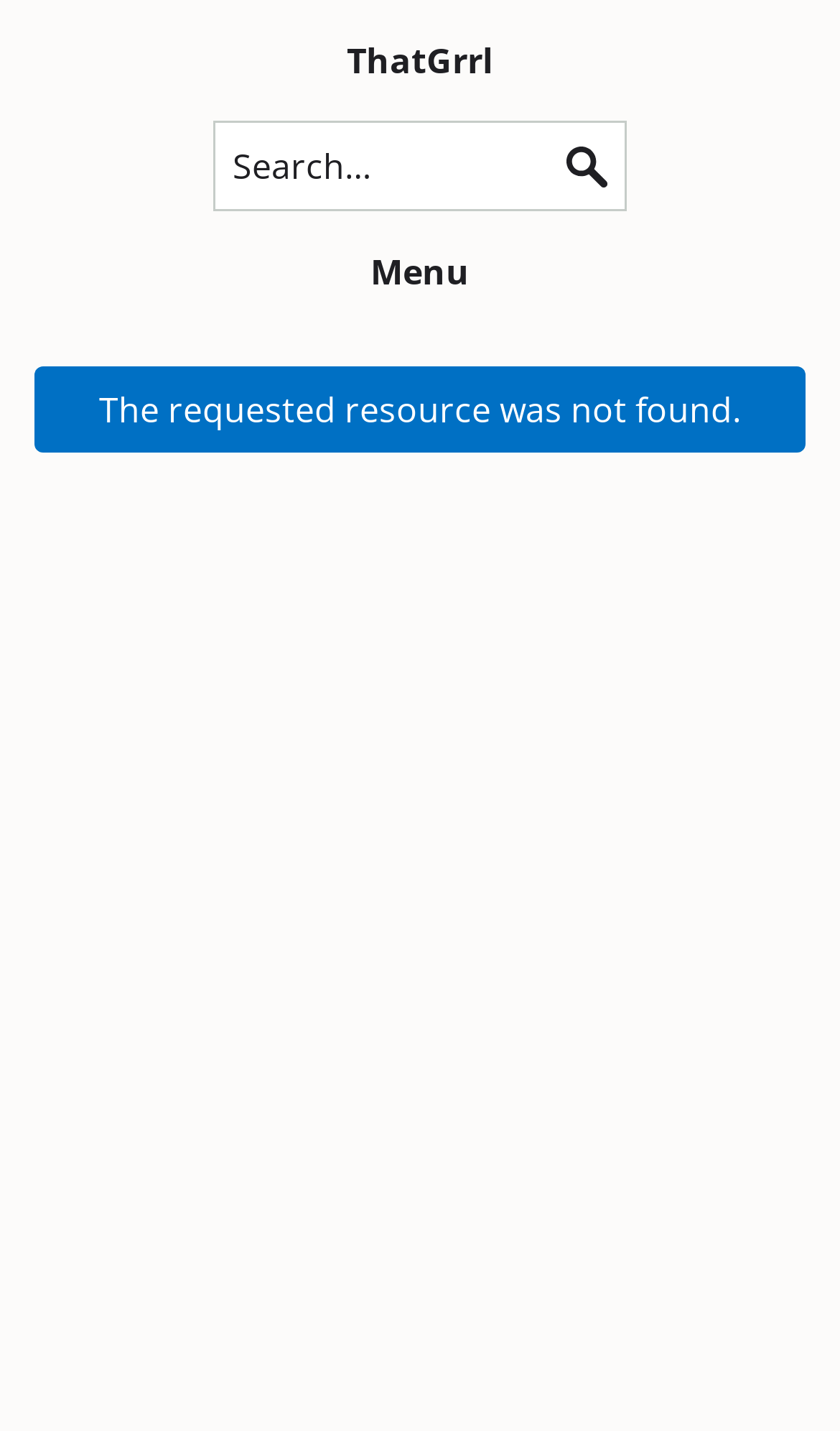What is the purpose of the textbox?
Please respond to the question with as much detail as possible.

The textbox is located next to a search button, and its placeholder text is 'Search this blog'. This suggests that the purpose of the textbox is to allow users to search for content within the blog.